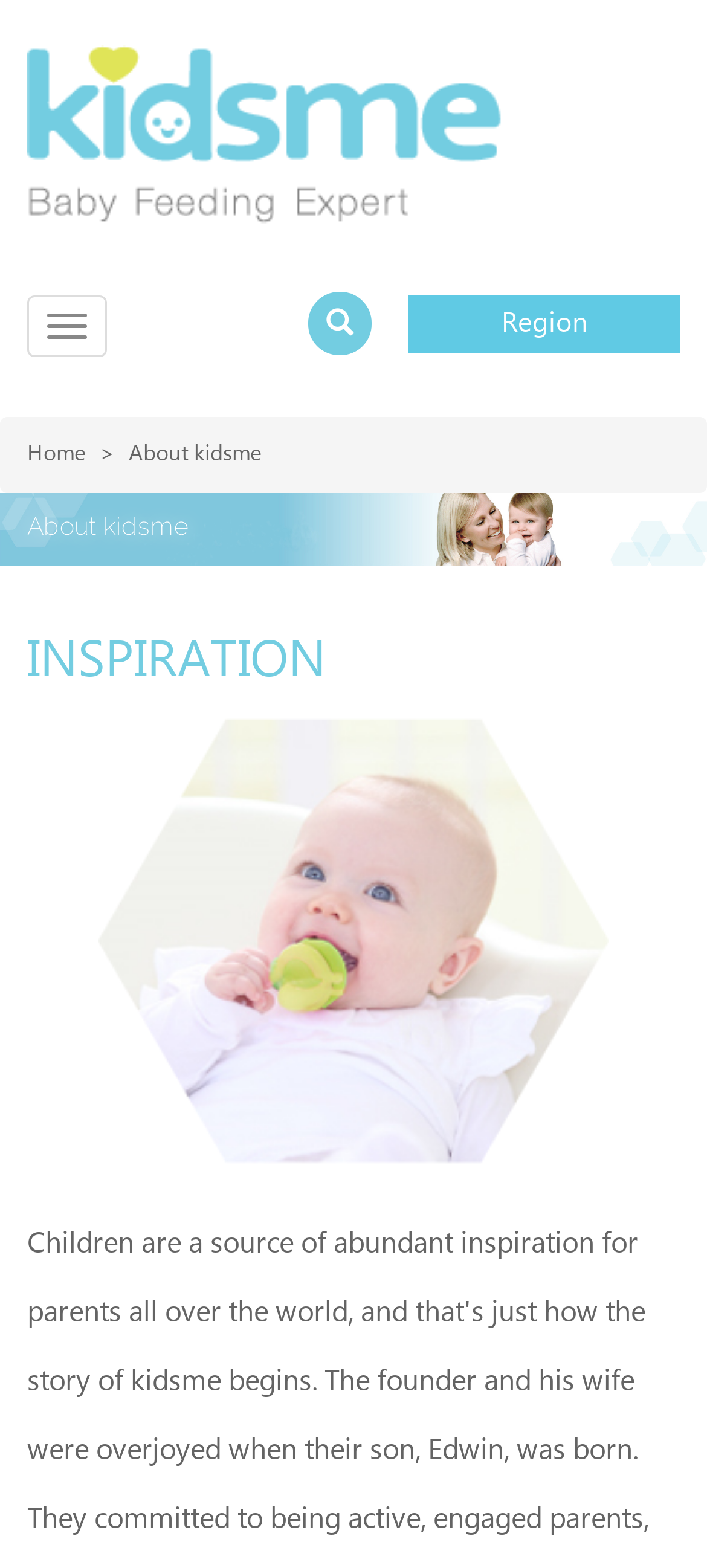Find the bounding box of the element with the following description: "Home". The coordinates must be four float numbers between 0 and 1, formatted as [left, top, right, bottom].

[0.038, 0.28, 0.121, 0.299]